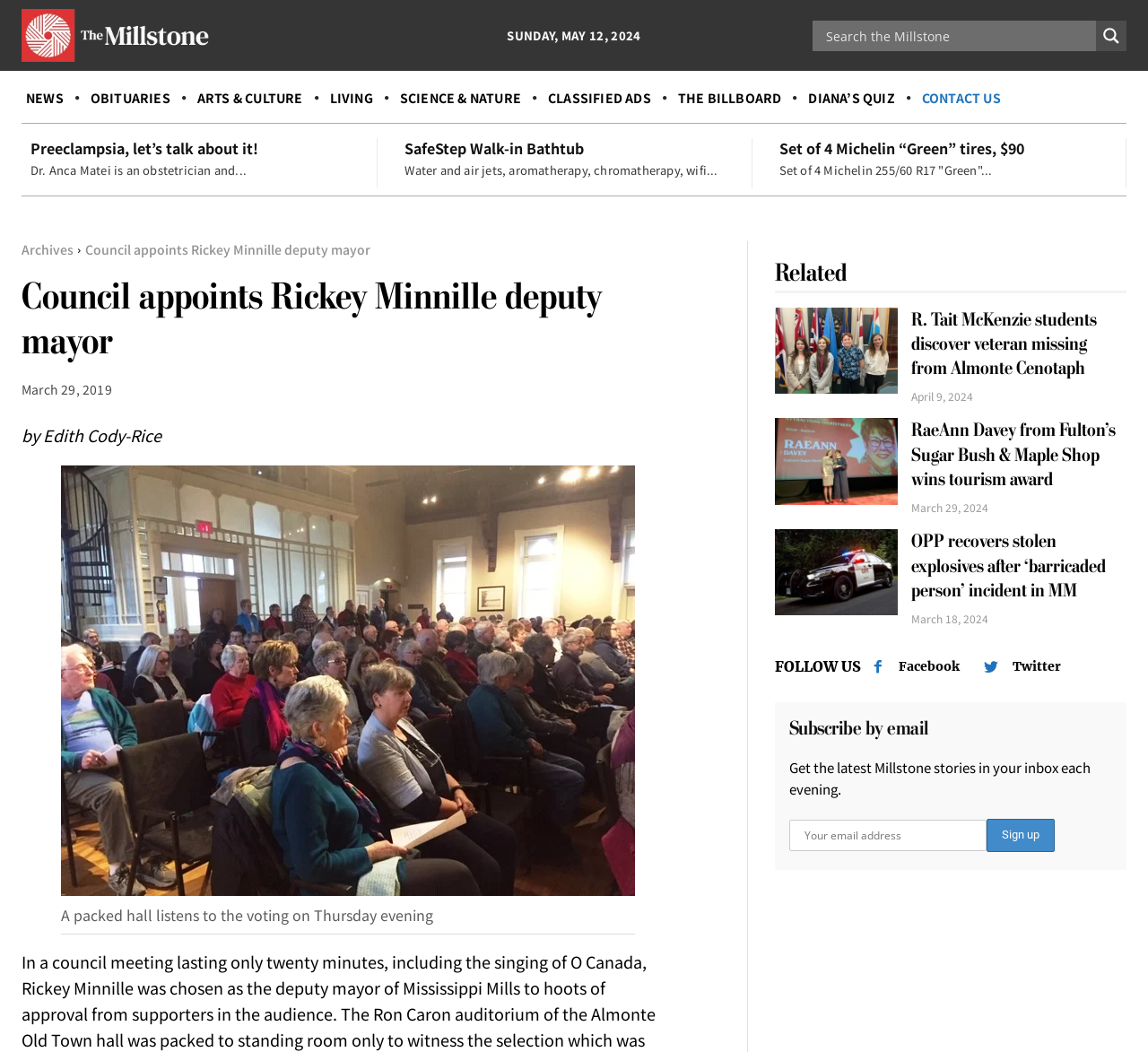Explain in detail what you observe on this webpage.

This webpage is an article from The Millstone, a local news website. At the top left corner, there is a logo of The Millstone. Next to it, the current date, Sunday, May 12, 2024, is displayed. A search form is located at the top right corner, accompanied by a search magnifier button.

Below the search form, there are several links to different sections of the website, including NEWS, OBITUARIES, ARTS & CULTURE, and more. These links are arranged horizontally across the page.

The main content of the webpage is an article titled "Council appoints Rickey Minnille deputy mayor". The article is written by Edith Cody-Rice and was published on March 29, 2019. There is a figure below the article title, which is a photo of a packed hall listening to the voting on Thursday evening.

The article itself is divided into several sections, with headings and static text describing the content. There are also links to related articles, including "R. Tait McKenzie students discover veteran missing from Almonte Cenotaph", "RaeAnn Davey from Fulton’s Sugar Bush & Maple Shop wins tourism award", and "OPP recovers stolen explosives after ‘barricaded person’ incident in MM".

At the bottom of the page, there are links to follow The Millstone on Facebook and Twitter, as well as a section to subscribe to the website by email.